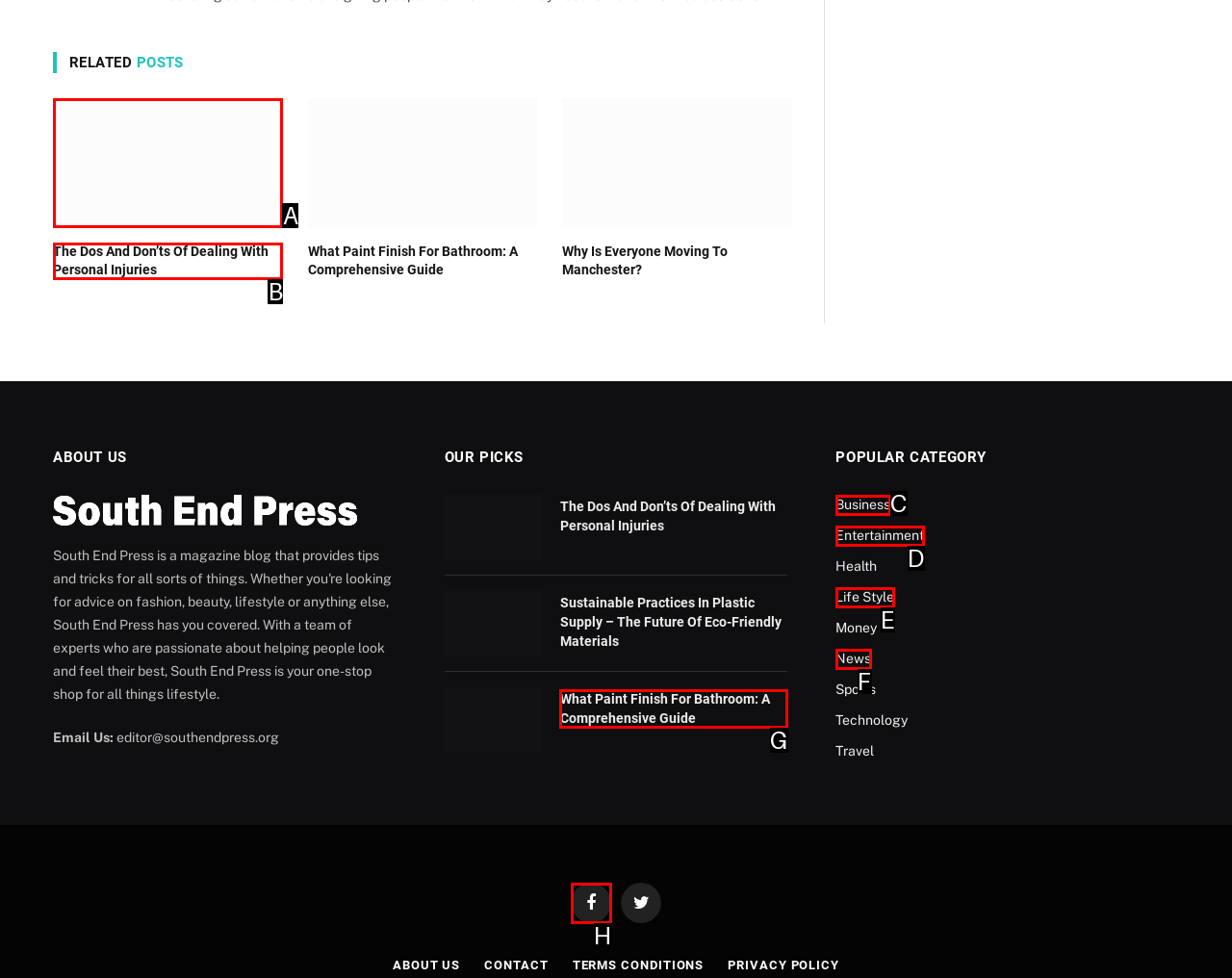Choose the letter that best represents the description: Life Style. Answer with the letter of the selected choice directly.

E